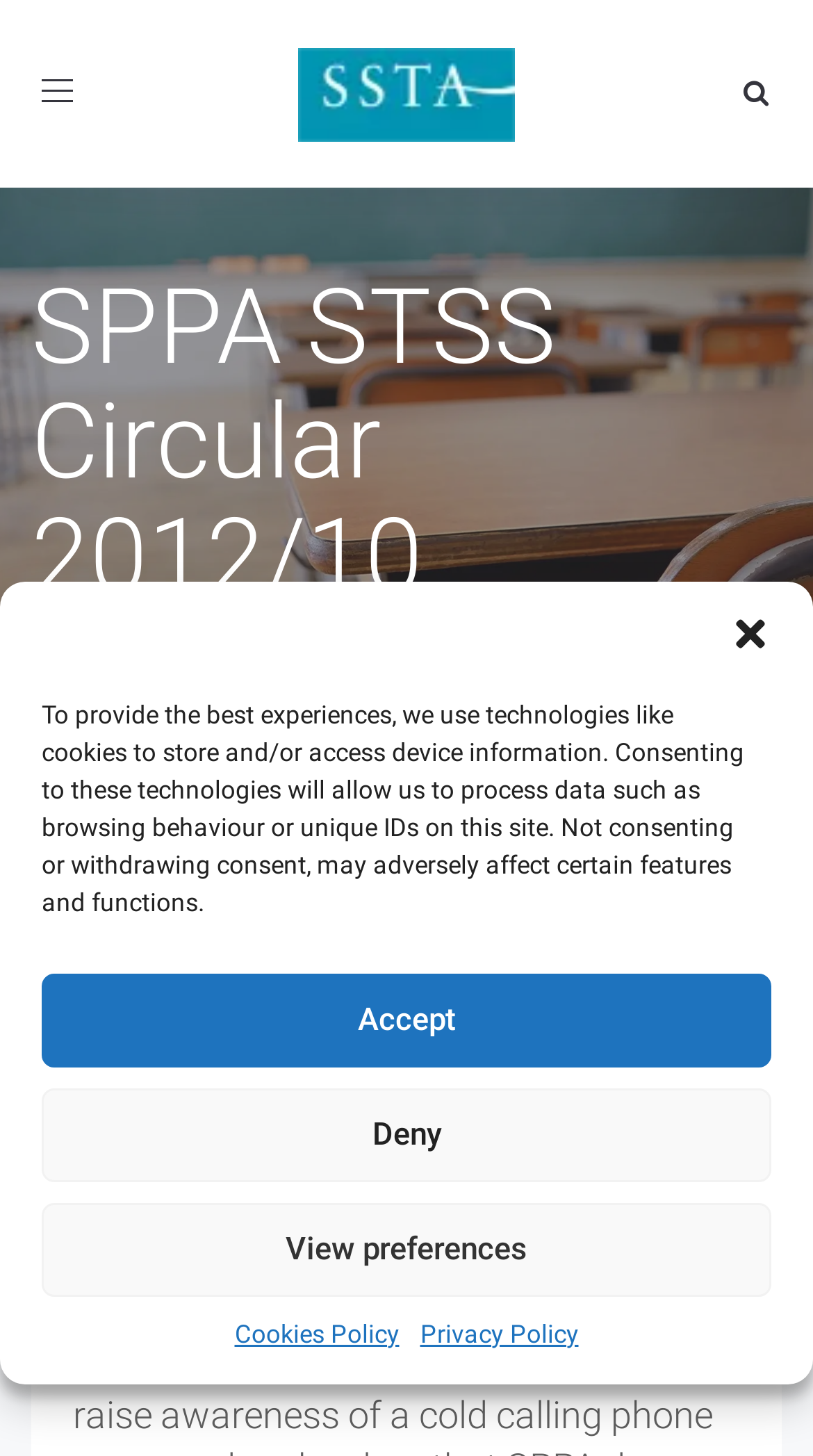Please give a one-word or short phrase response to the following question: 
What is the name of the circular?

SPPA STSS Circular 2012/10